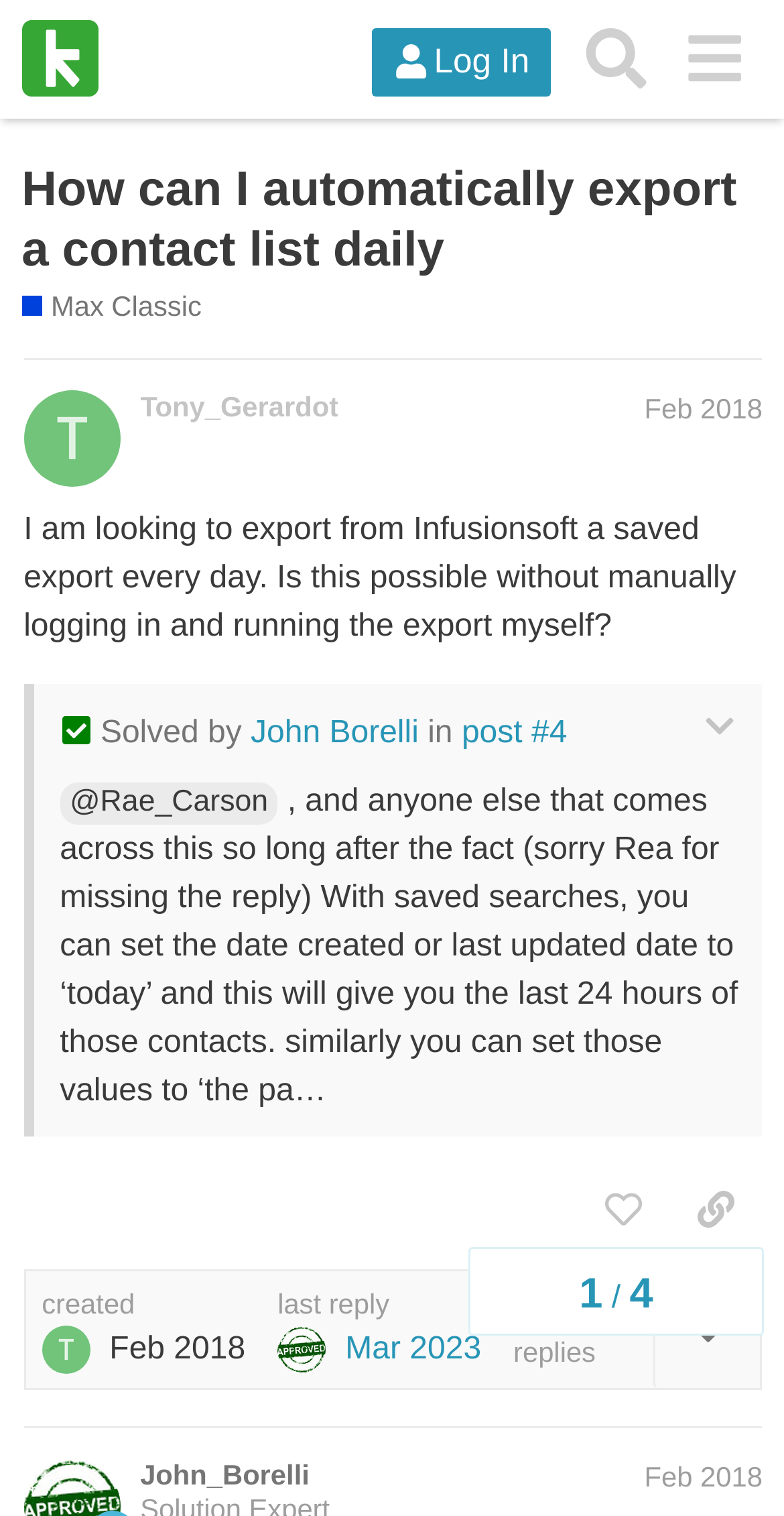Who provided the solution to the question?
Can you offer a detailed and complete answer to this question?

The person who provided the solution to the question is John Borelli, as indicated by the username and timestamp 'John Borelli Feb 2018'.